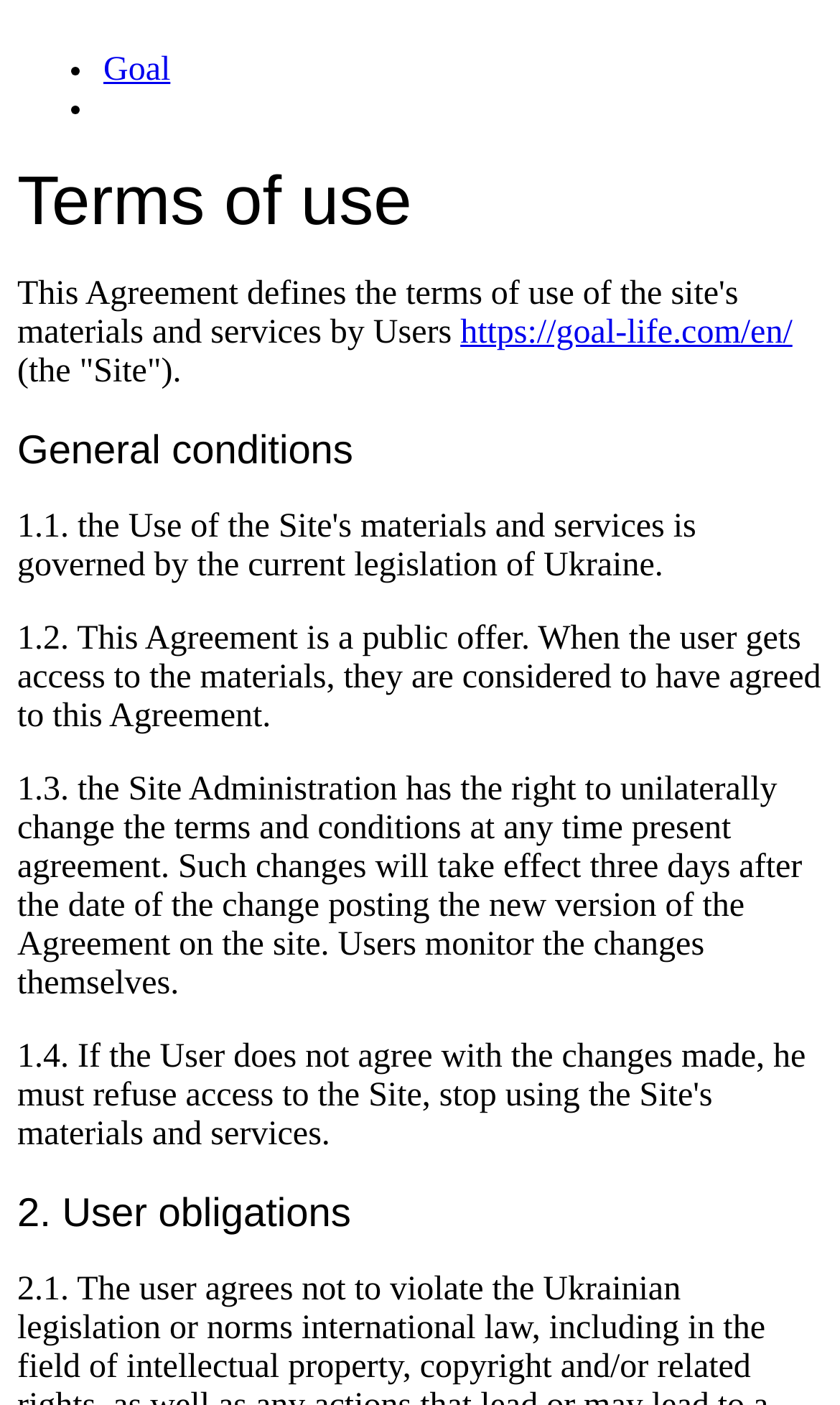What happens when the user gets access to the materials?
Based on the image, respond with a single word or phrase.

They agree to the Agreement